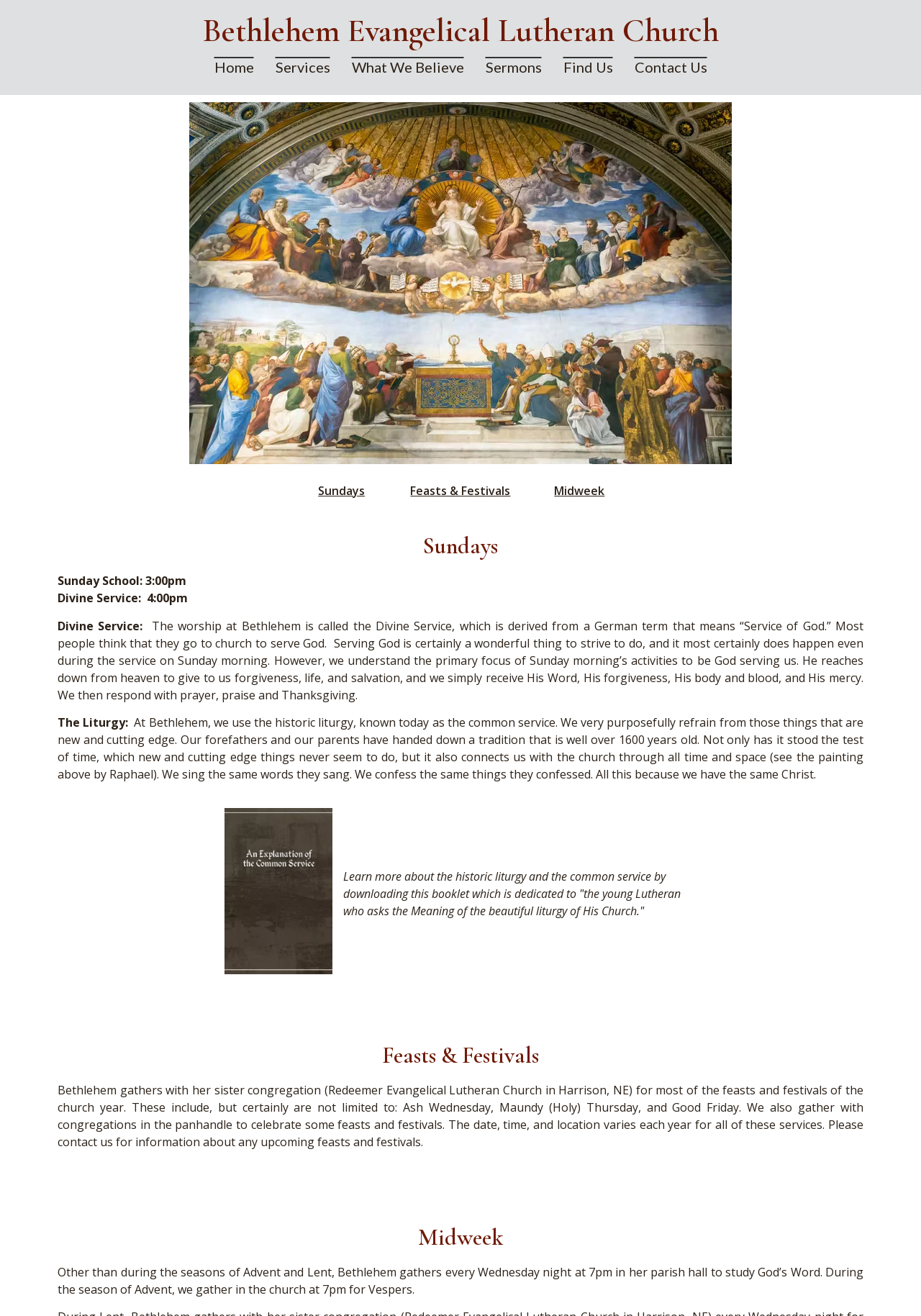Select the bounding box coordinates of the element I need to click to carry out the following instruction: "Search for products".

None